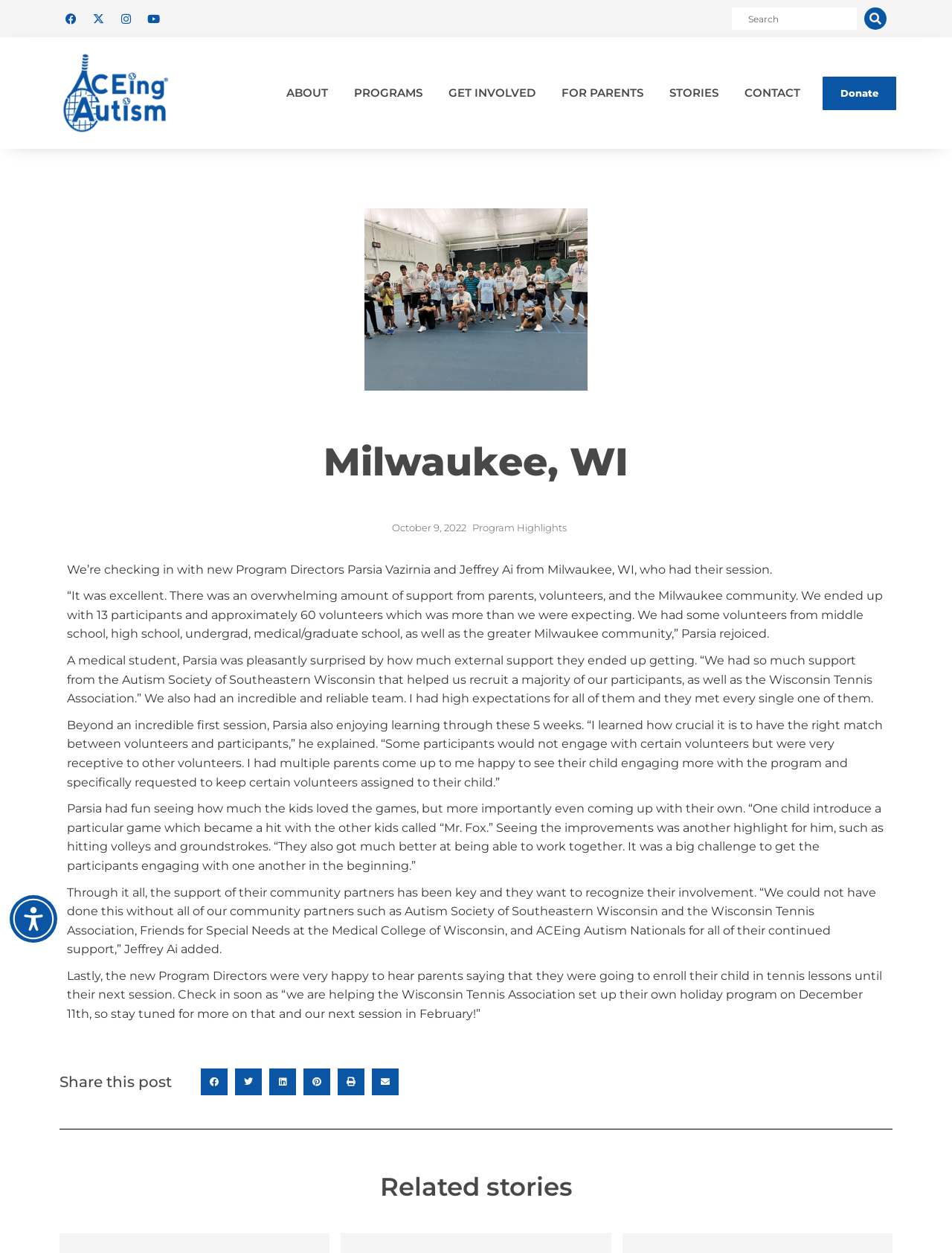Identify the bounding box coordinates for the UI element described as: "aria-label="Share on linkedin"". The coordinates should be provided as four floats between 0 and 1: [left, top, right, bottom].

[0.283, 0.853, 0.311, 0.874]